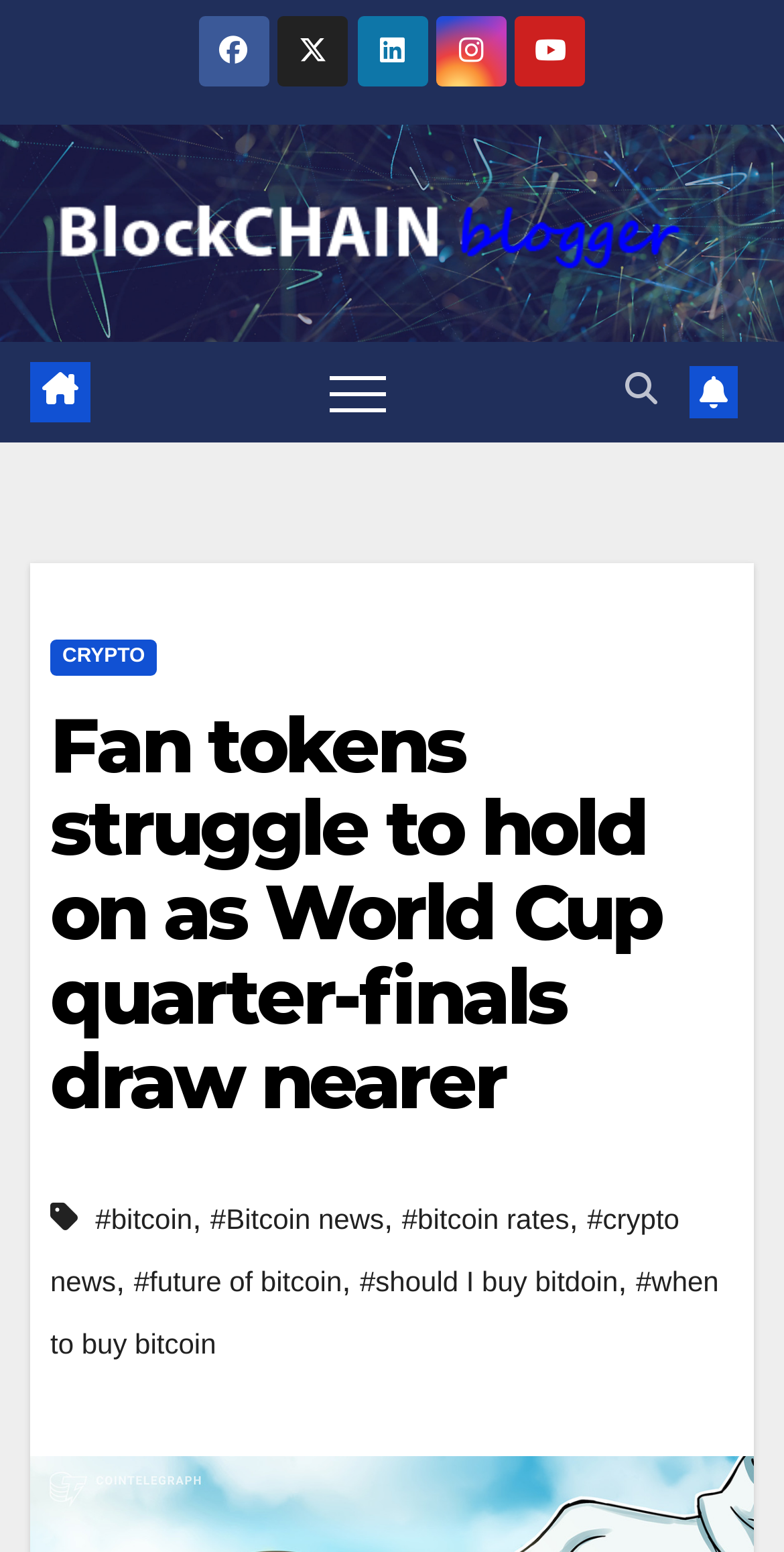Extract the bounding box coordinates for the described element: "aria-label="Toggle navigation"". The coordinates should be represented as four float numbers between 0 and 1: [left, top, right, bottom].

[0.387, 0.23, 0.526, 0.274]